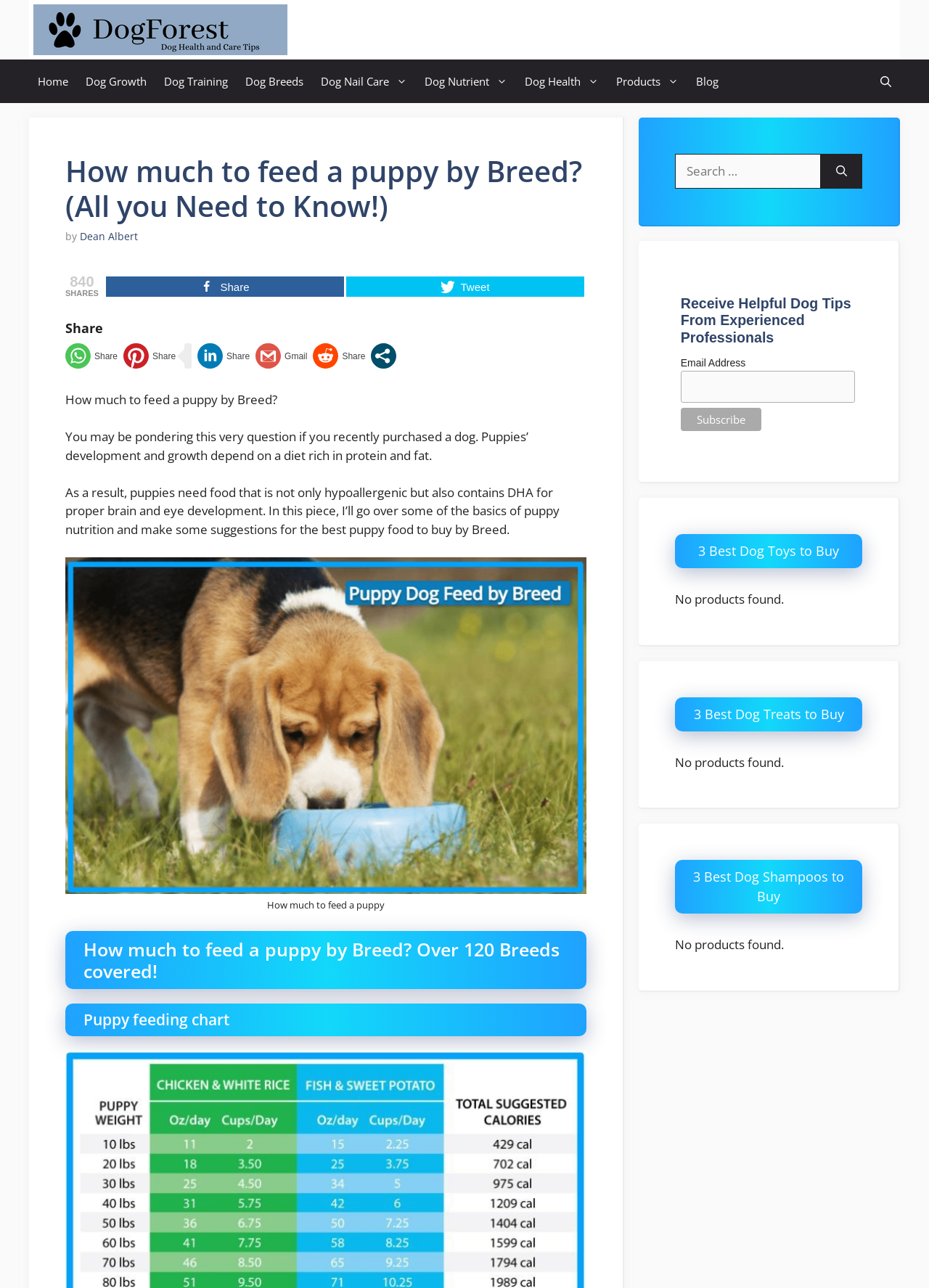Given the element description Share, predict the bounding box coordinates for the UI element in the webpage screenshot. The format should be (top-left x, top-left y, bottom-right x, bottom-right y), and the values should be between 0 and 1.

[0.114, 0.215, 0.37, 0.23]